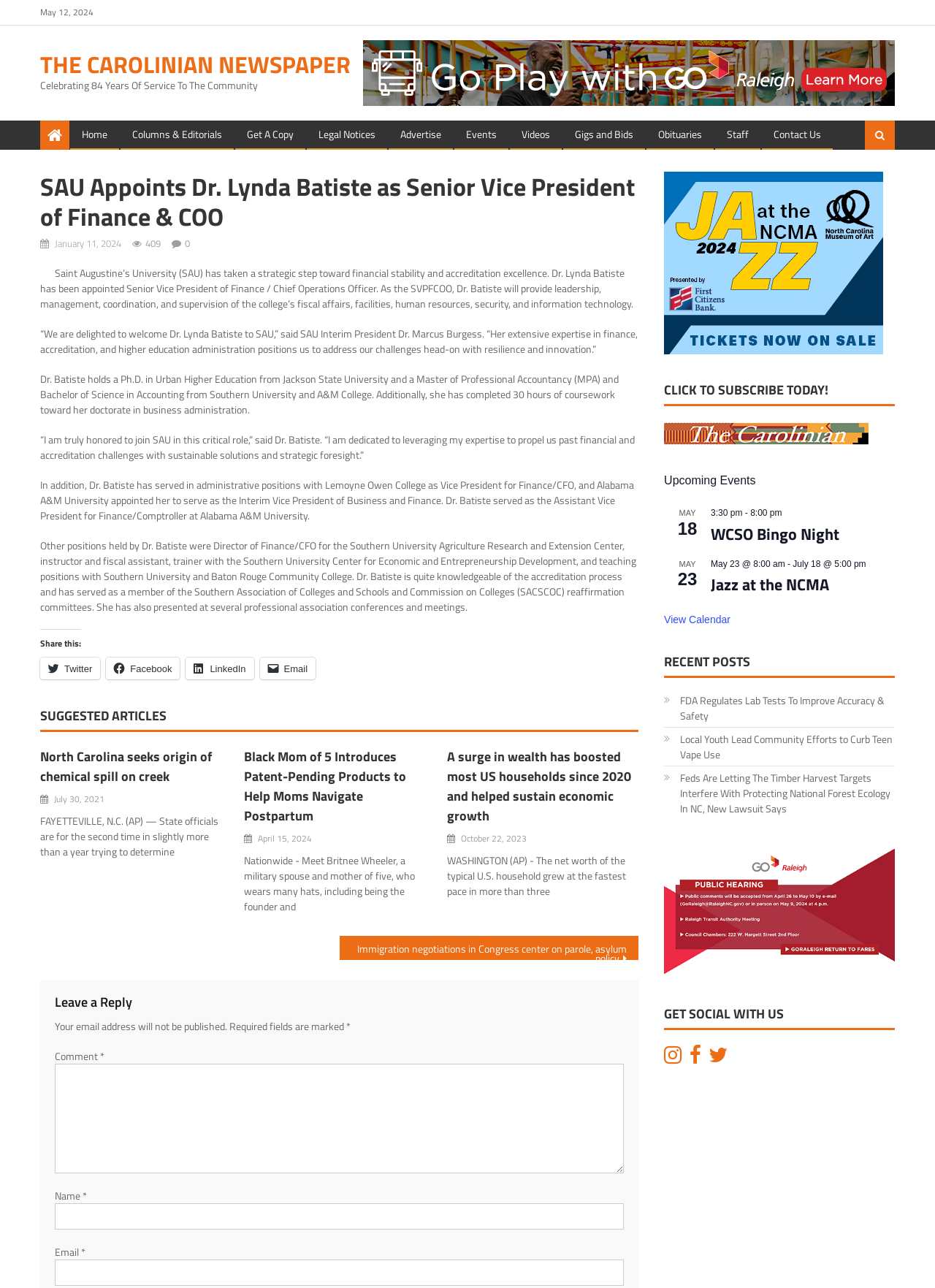Predict the bounding box coordinates of the area that should be clicked to accomplish the following instruction: "Click on the 'Home' link". The bounding box coordinates should consist of four float numbers between 0 and 1, i.e., [left, top, right, bottom].

[0.076, 0.094, 0.127, 0.115]